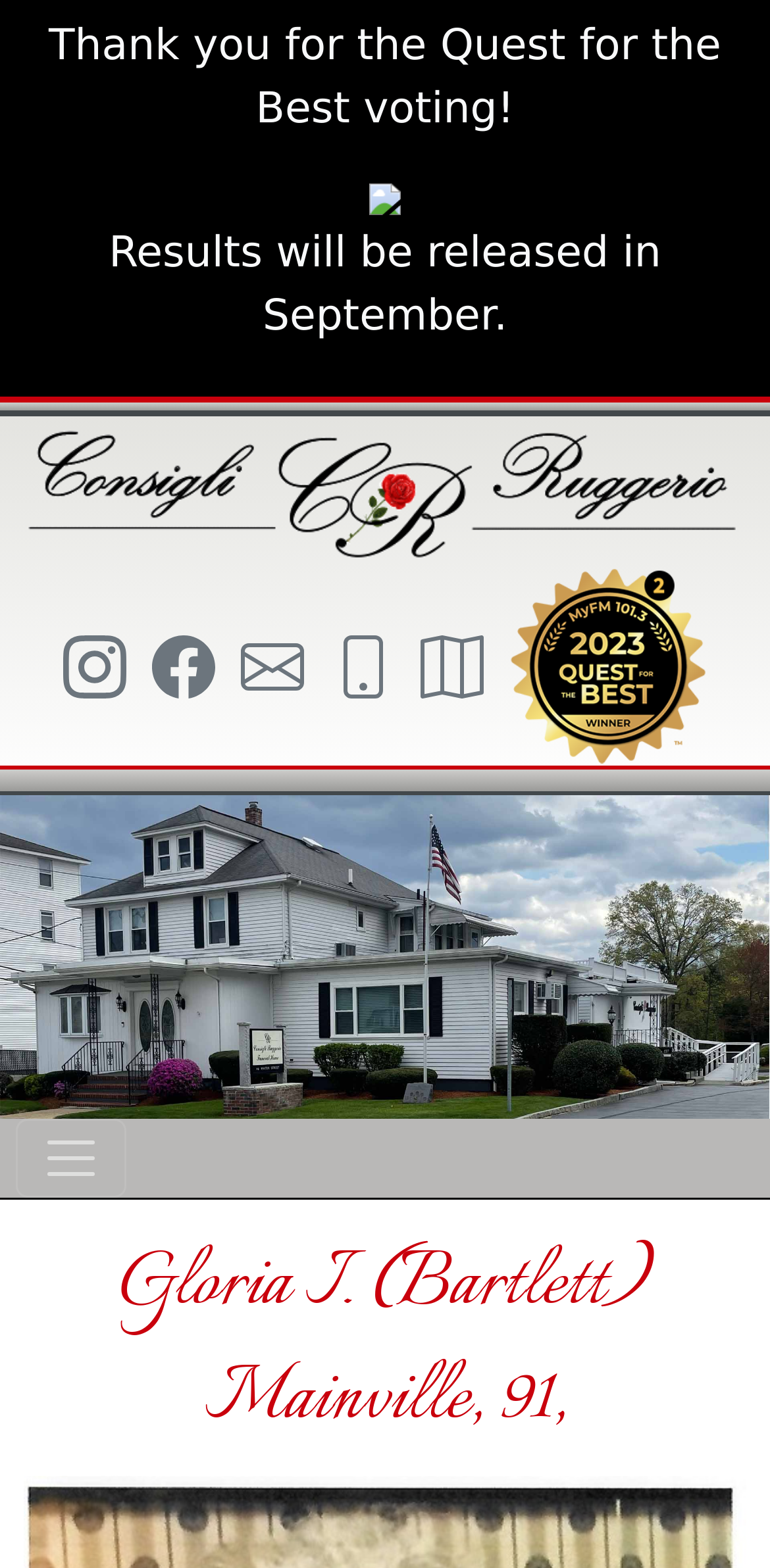What is the purpose of the button at the top right corner?
Based on the visual content, answer with a single word or a brief phrase.

Toggle navigation